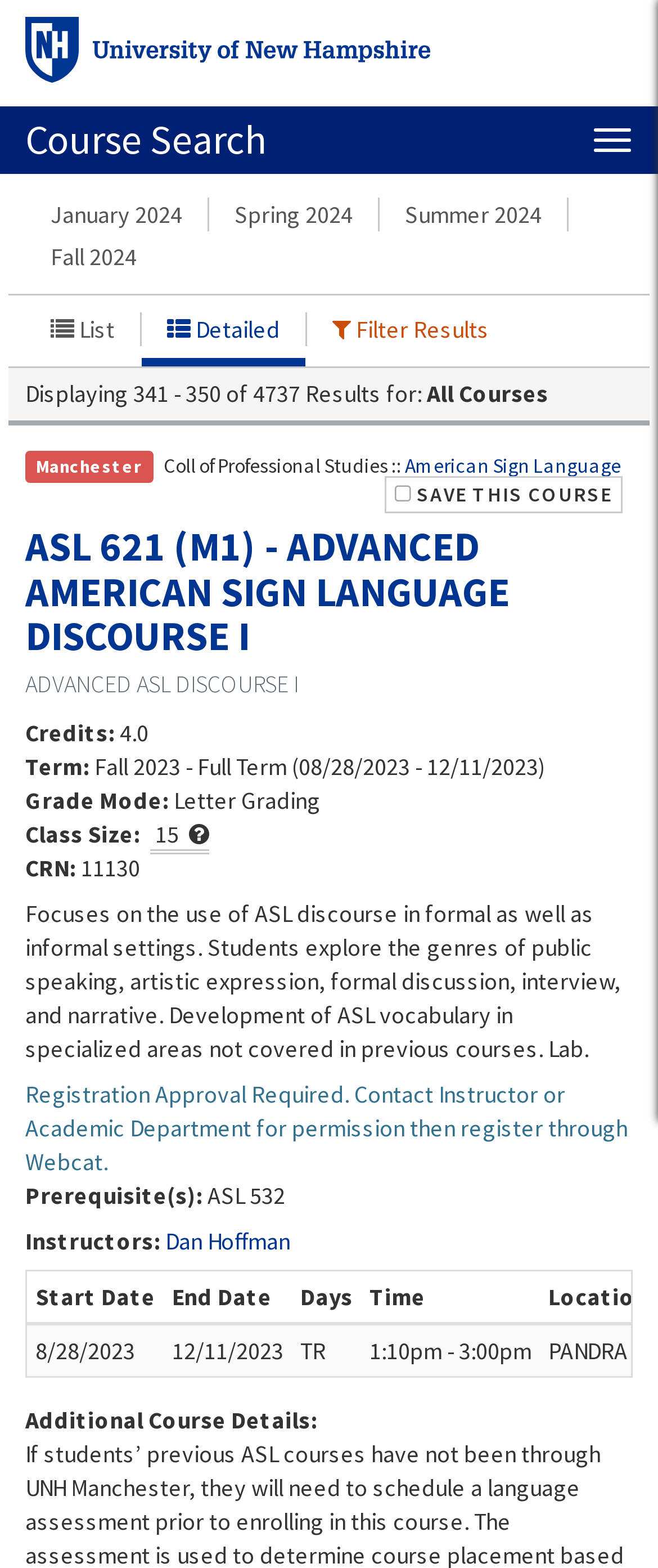Please specify the coordinates of the bounding box for the element that should be clicked to carry out this instruction: "Filter Results". The coordinates must be four float numbers between 0 and 1, formatted as [left, top, right, bottom].

[0.467, 0.192, 0.782, 0.228]